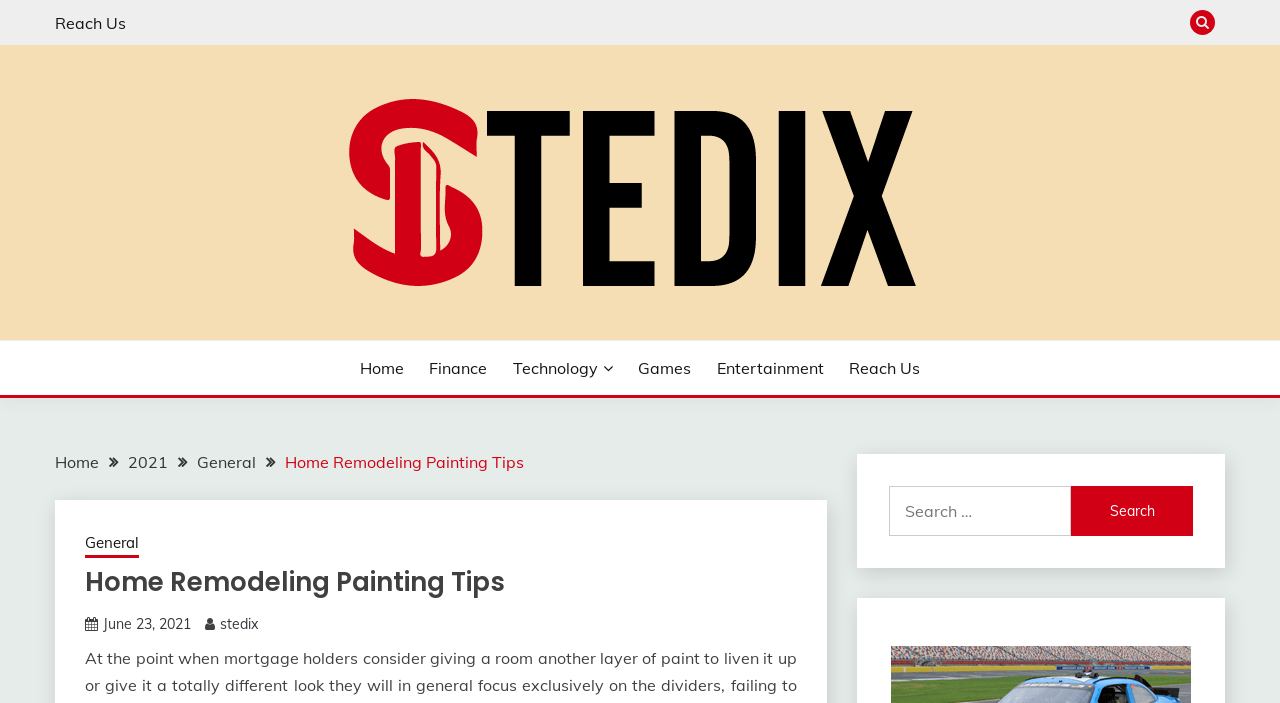Determine the bounding box coordinates of the region I should click to achieve the following instruction: "Read the 'Home Remodeling Painting Tips' article". Ensure the bounding box coordinates are four float numbers between 0 and 1, i.e., [left, top, right, bottom].

[0.066, 0.804, 0.622, 0.851]